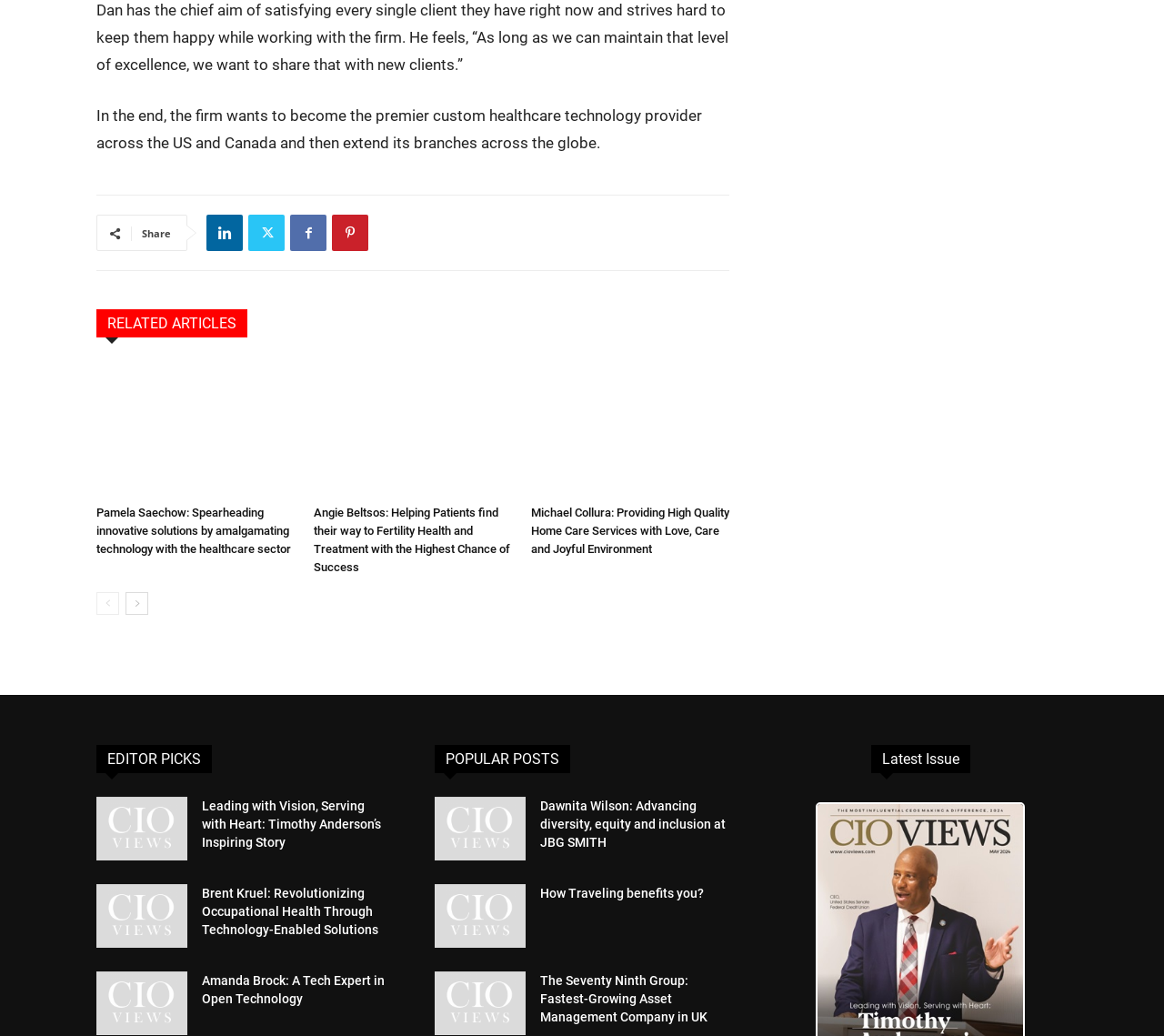Answer the question in a single word or phrase:
How many social media links are there in the footer?

4